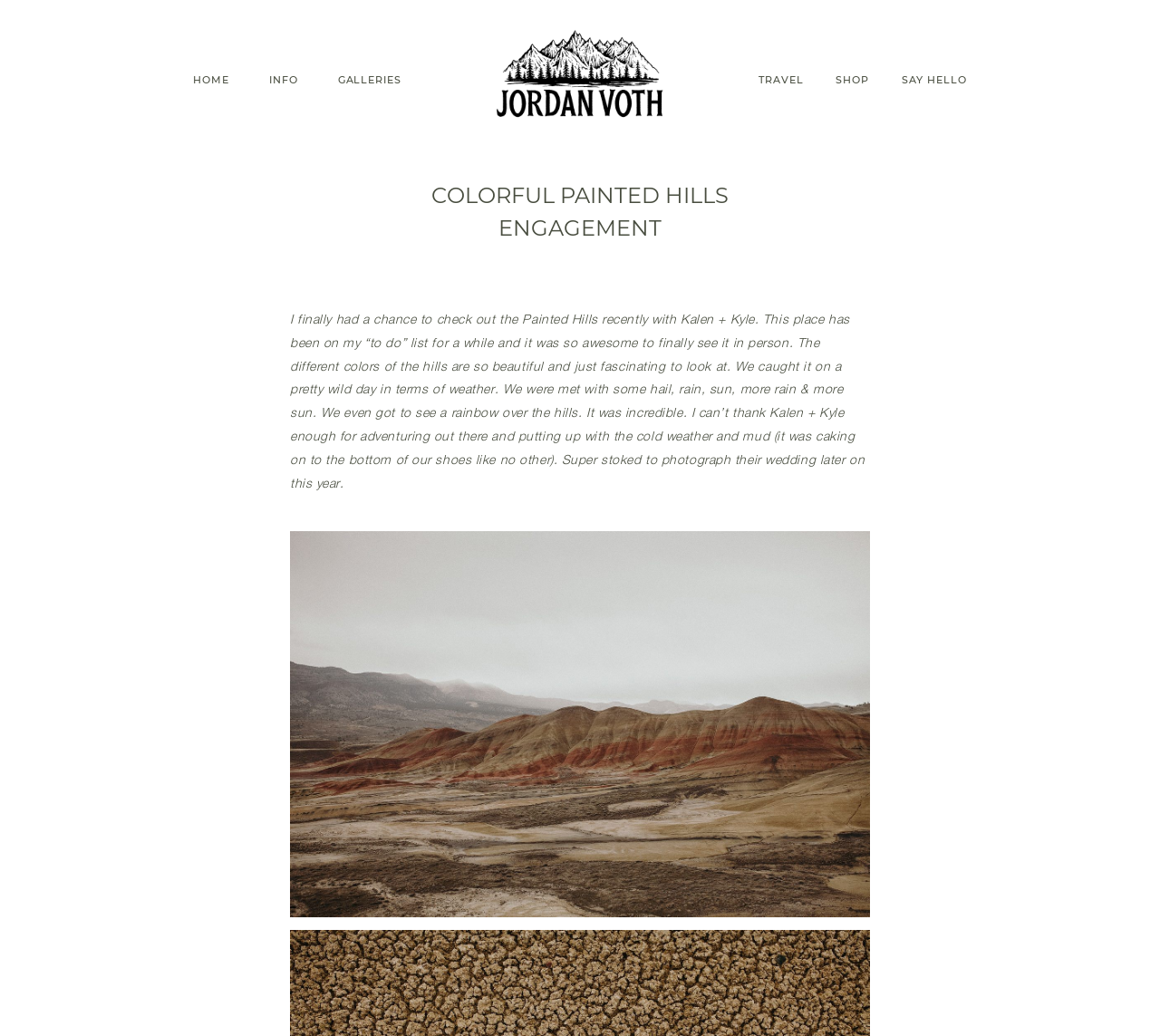What is the location of the engagement session featured on the webpage?
Please give a detailed and elaborate answer to the question.

The webpage features an engagement session with Kalen + Kyle, and the location of the session is the Painted Hills, as mentioned in the text 'I finally had a chance to check out the Painted Hills recently with Kalen + Kyle'.